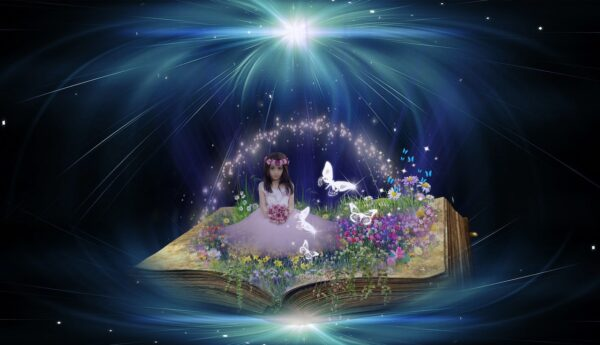What does the open book in the image symbolize?
Can you offer a detailed and complete answer to this question?

The beautifully illustrated open book in the center of the composition symbolizes the gateway to vivid narratives and imagination, highlighting the power of storytelling to transport us to new and fantastical worlds.